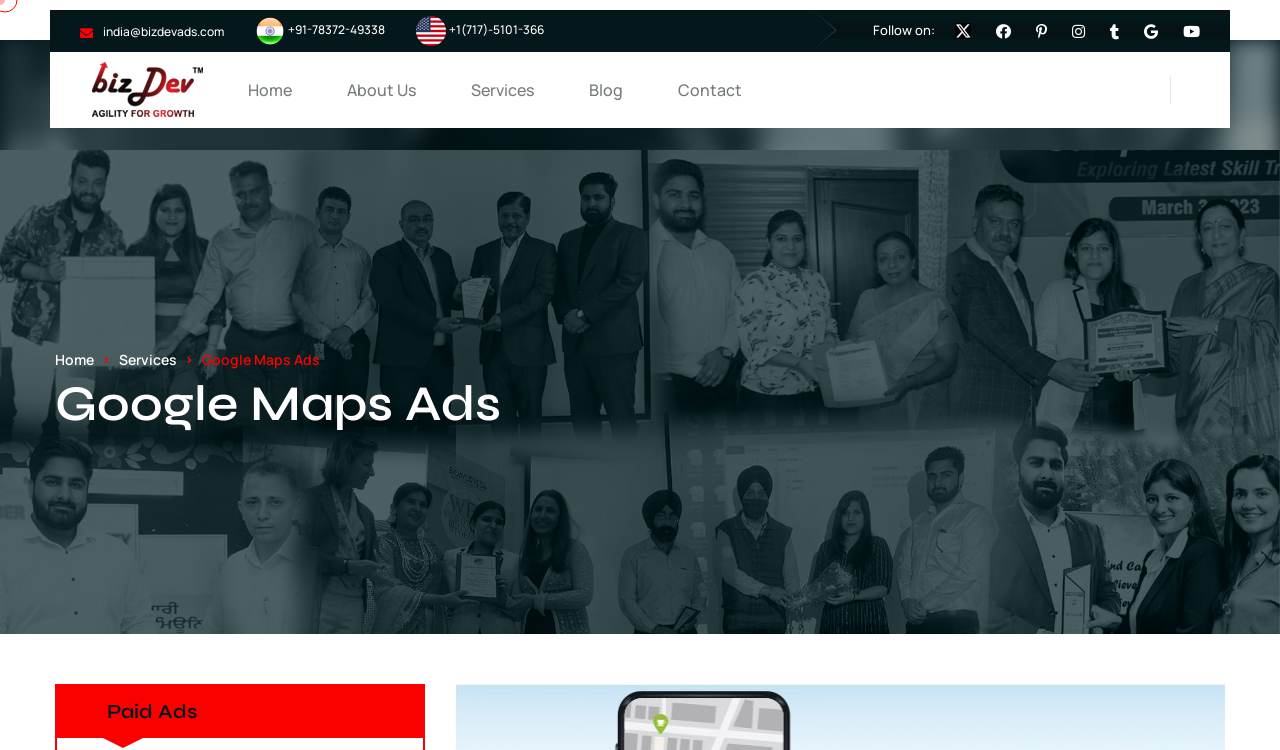Find the bounding box coordinates of the clickable area required to complete the following action: "Go to the Home page".

[0.194, 0.1, 0.228, 0.14]